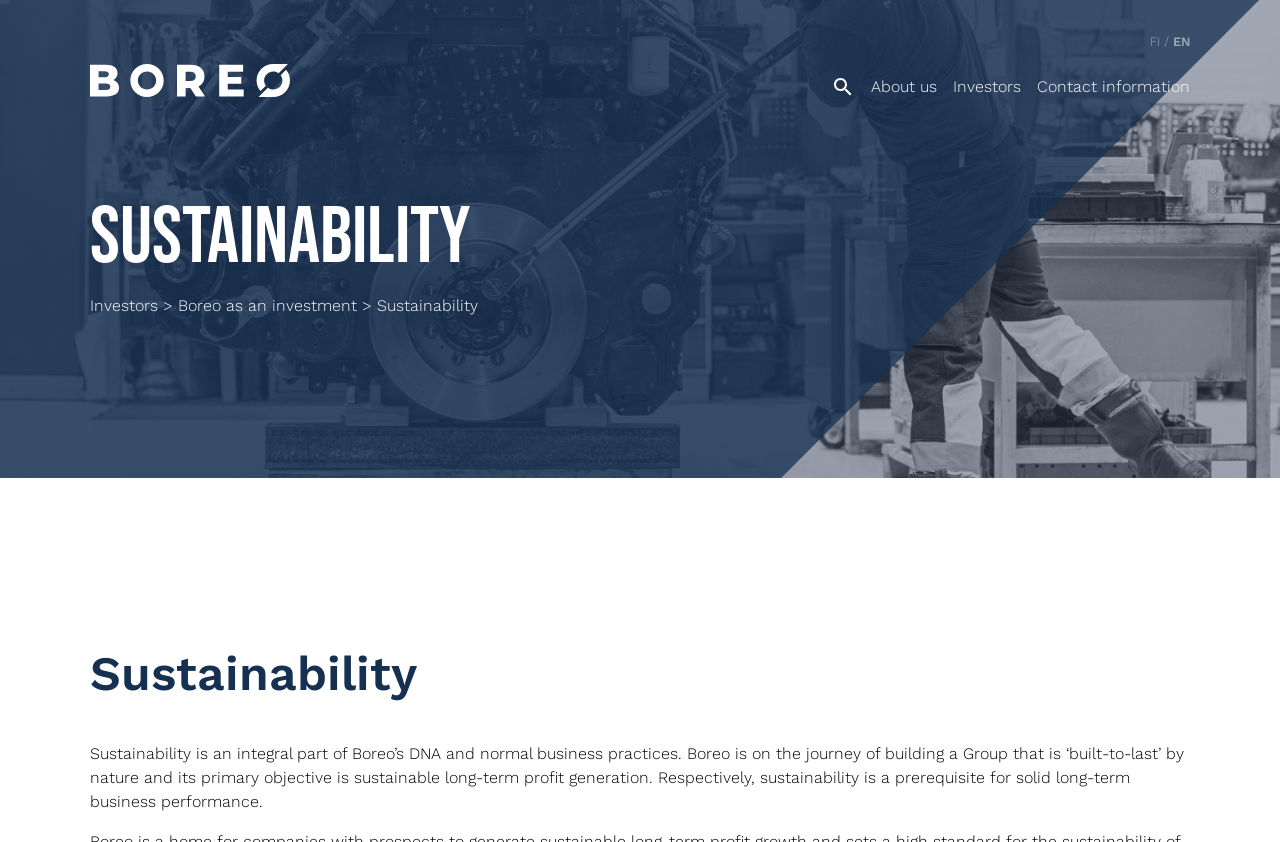Answer the question below in one word or phrase:
What is the purpose of the textbox?

Search